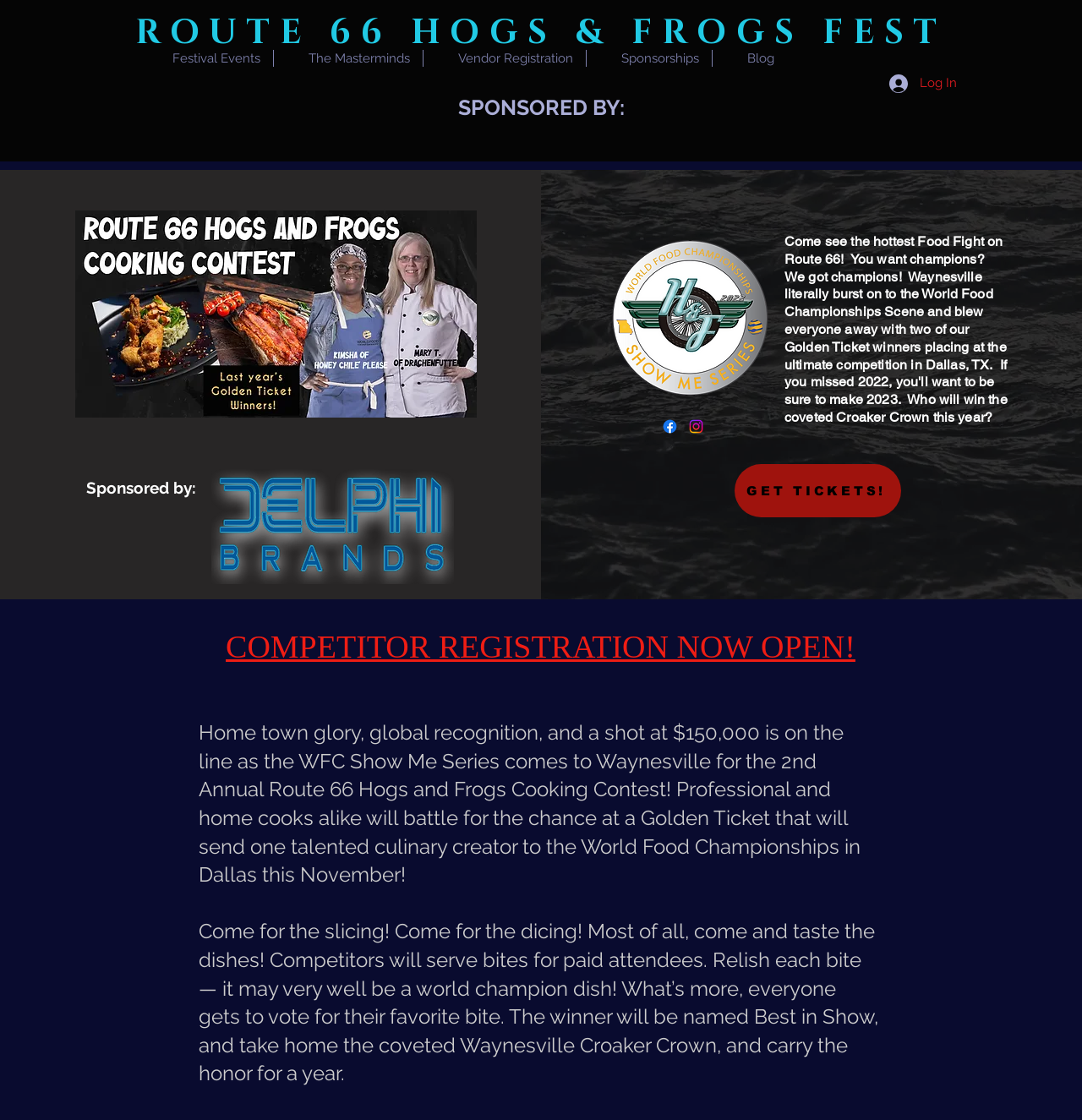Determine the bounding box coordinates of the clickable region to carry out the instruction: "Click the 'Log In' button".

[0.811, 0.062, 0.868, 0.087]